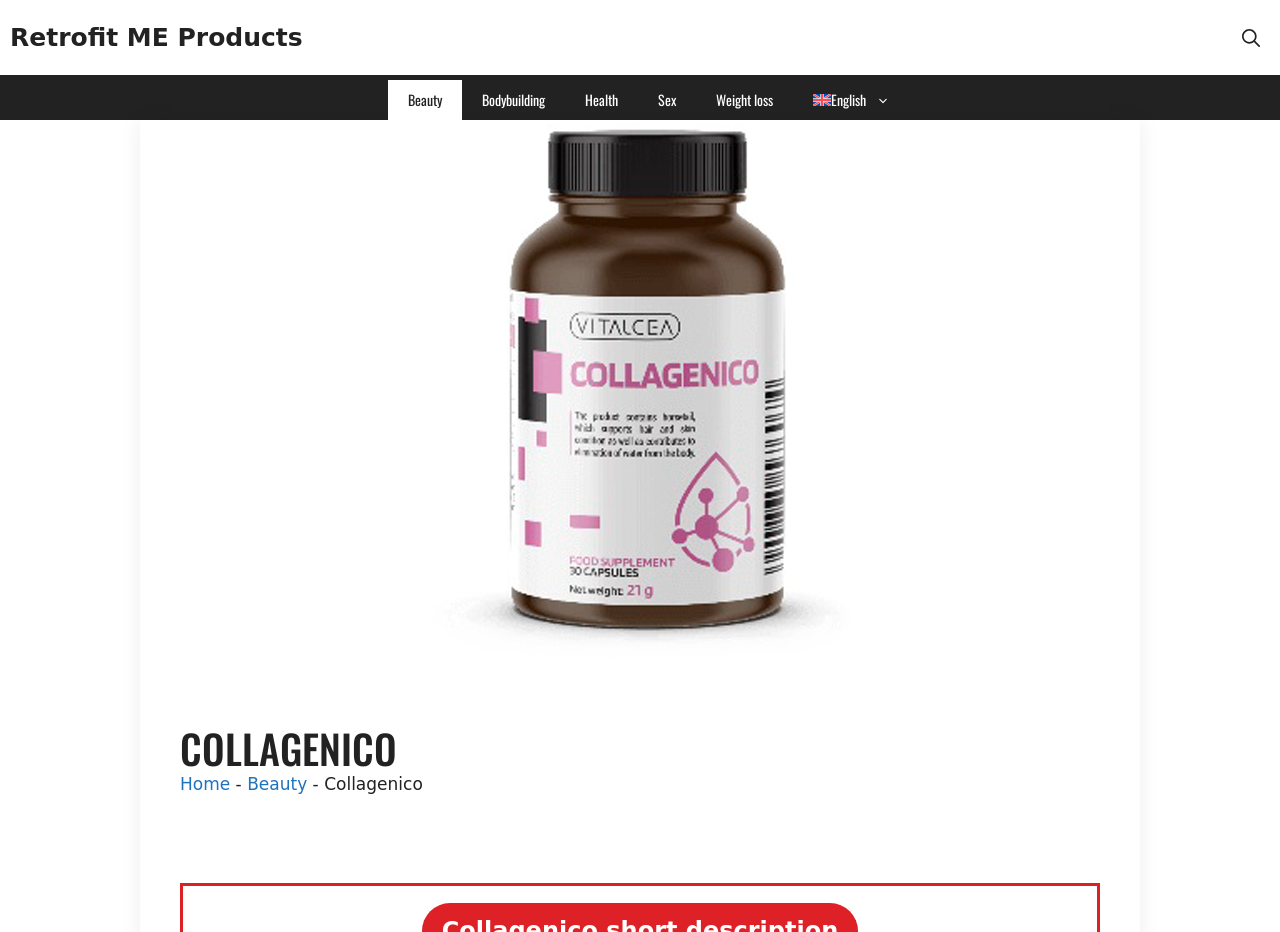Identify and provide the bounding box coordinates of the UI element described: "aria-label="Open search"". The coordinates should be formatted as [left, top, right, bottom], with each number being a float between 0 and 1.

[0.955, 0.0, 1.0, 0.08]